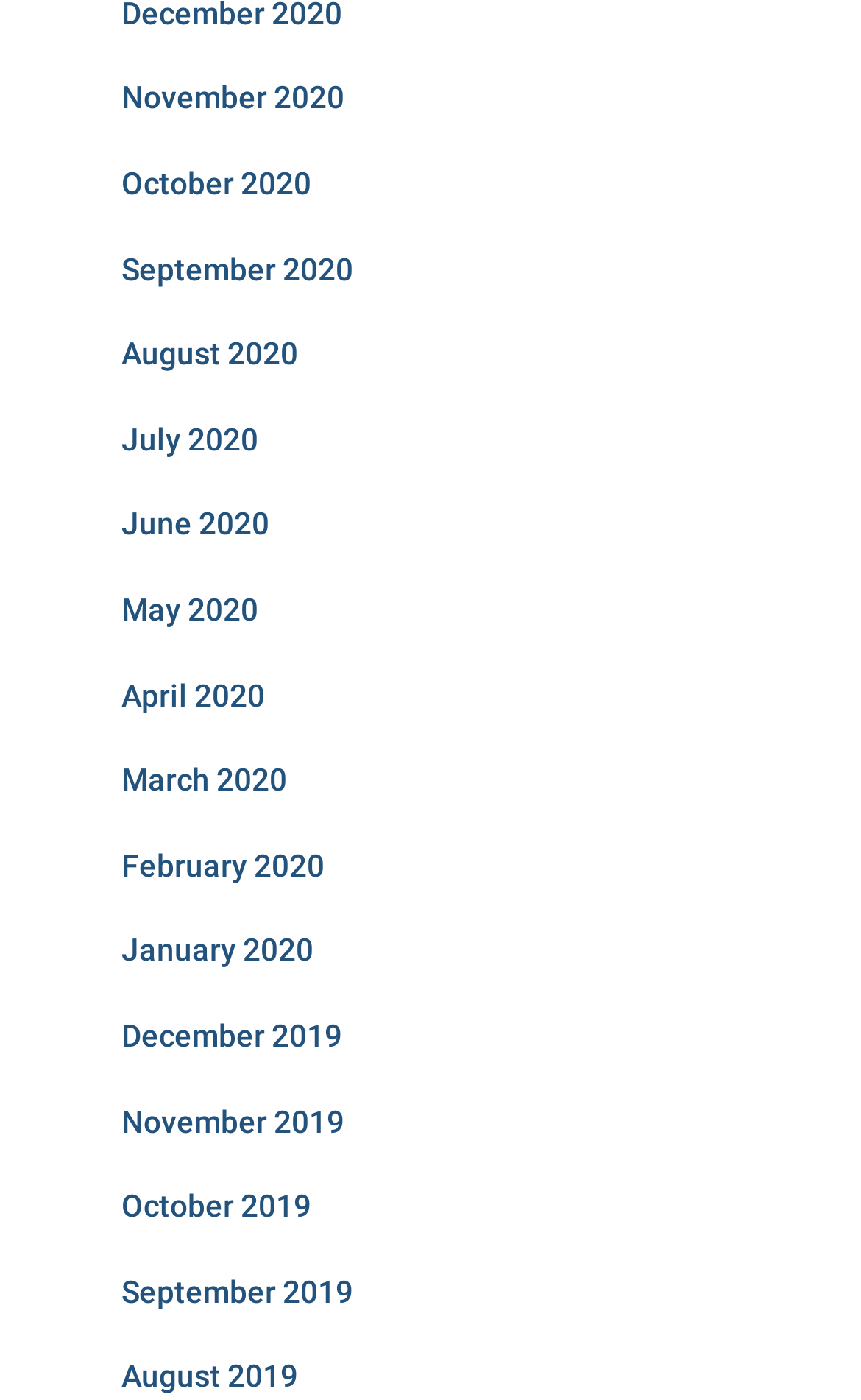Using the elements shown in the image, answer the question comprehensively: What is the earliest month listed?

I looked at the list of links and found that the last link, which is at the bottom of the list, is 'August 2019', indicating that it is the earliest month listed.